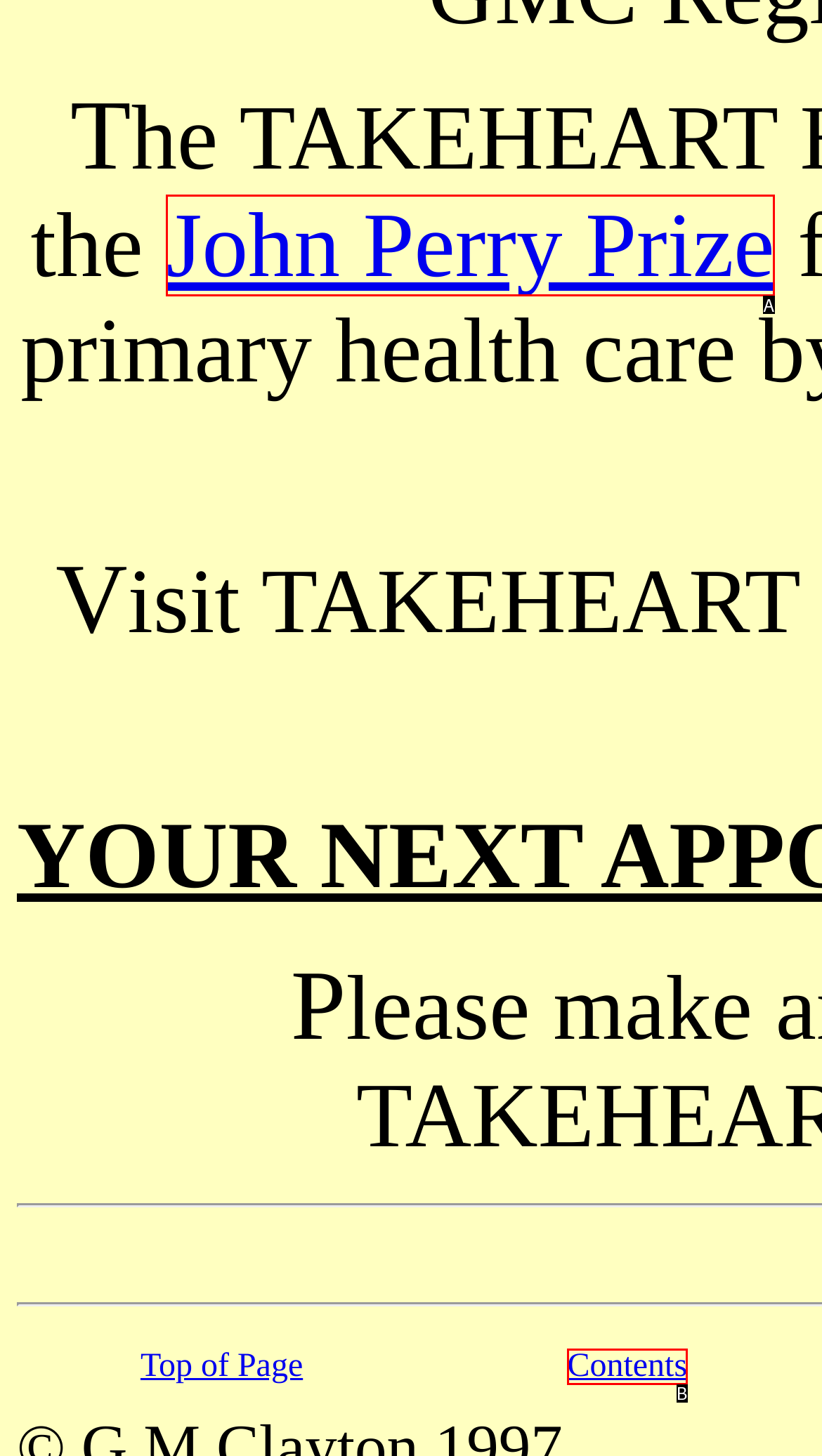Tell me which one HTML element best matches the description: Contents
Answer with the option's letter from the given choices directly.

B